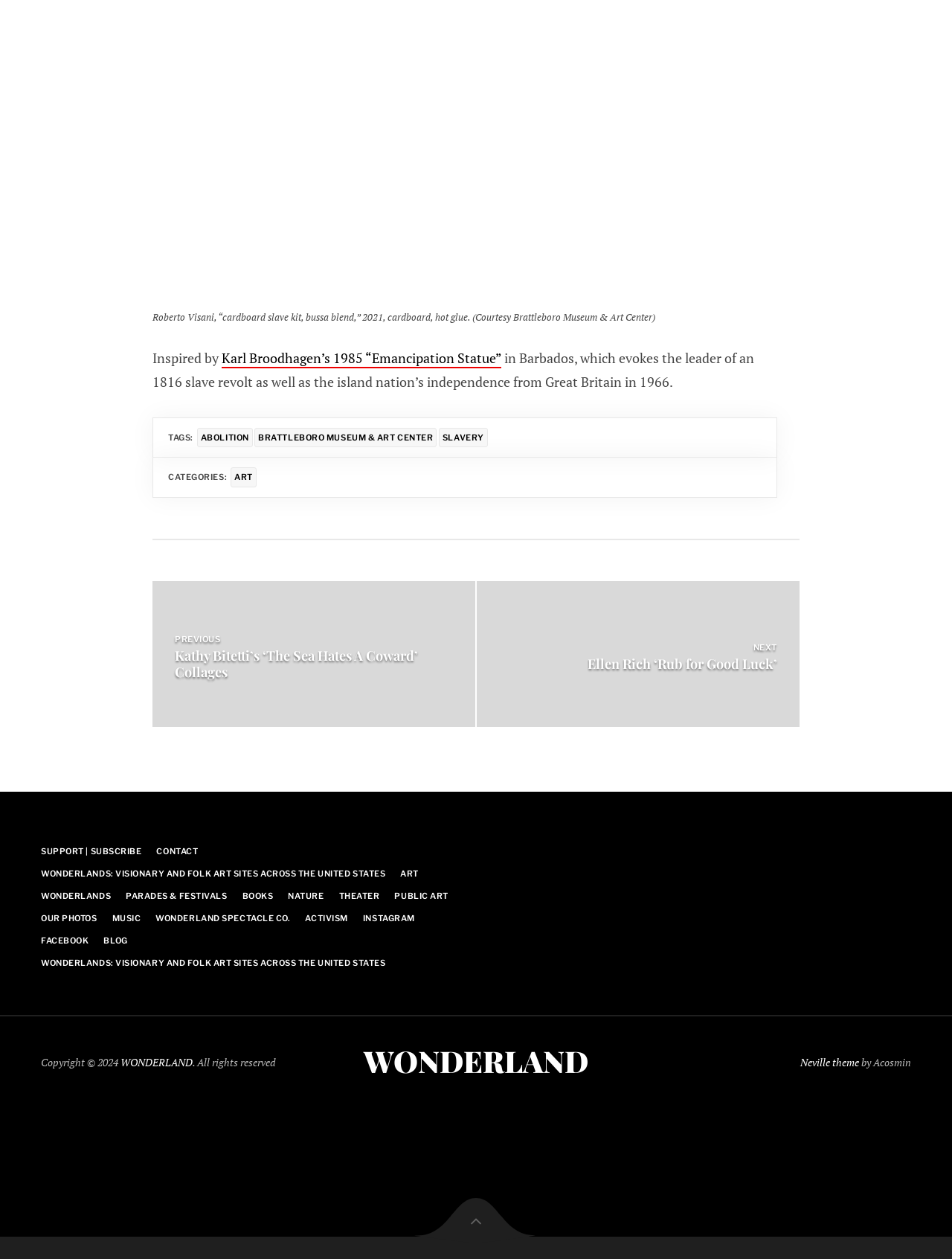What is the navigation option below the post?
Provide a detailed answer to the question using information from the image.

I found the navigation option by looking at the navigation element with the text 'Posts', which is located below the post.